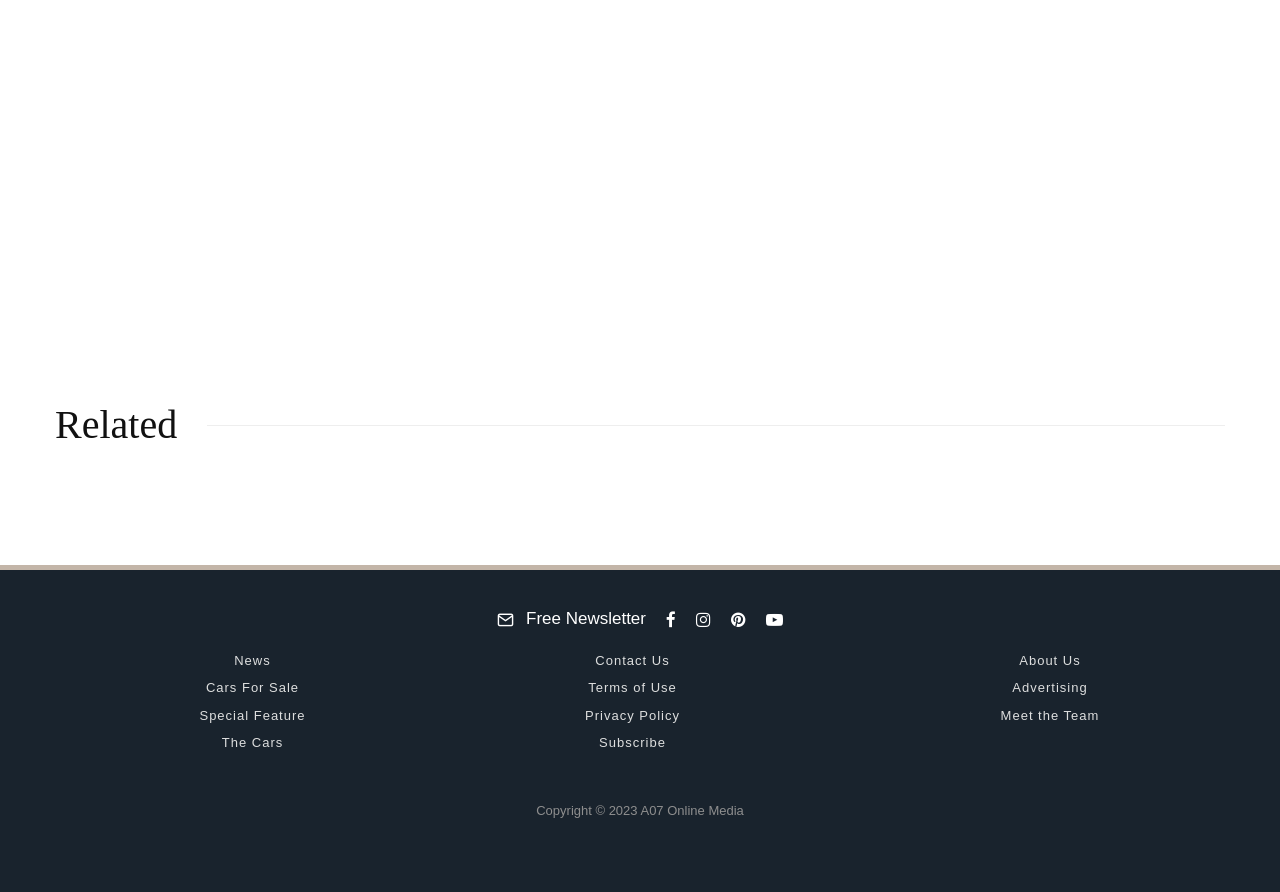Pinpoint the bounding box coordinates for the area that should be clicked to perform the following instruction: "Click on the 'SIGN IN / JOIN' link".

None